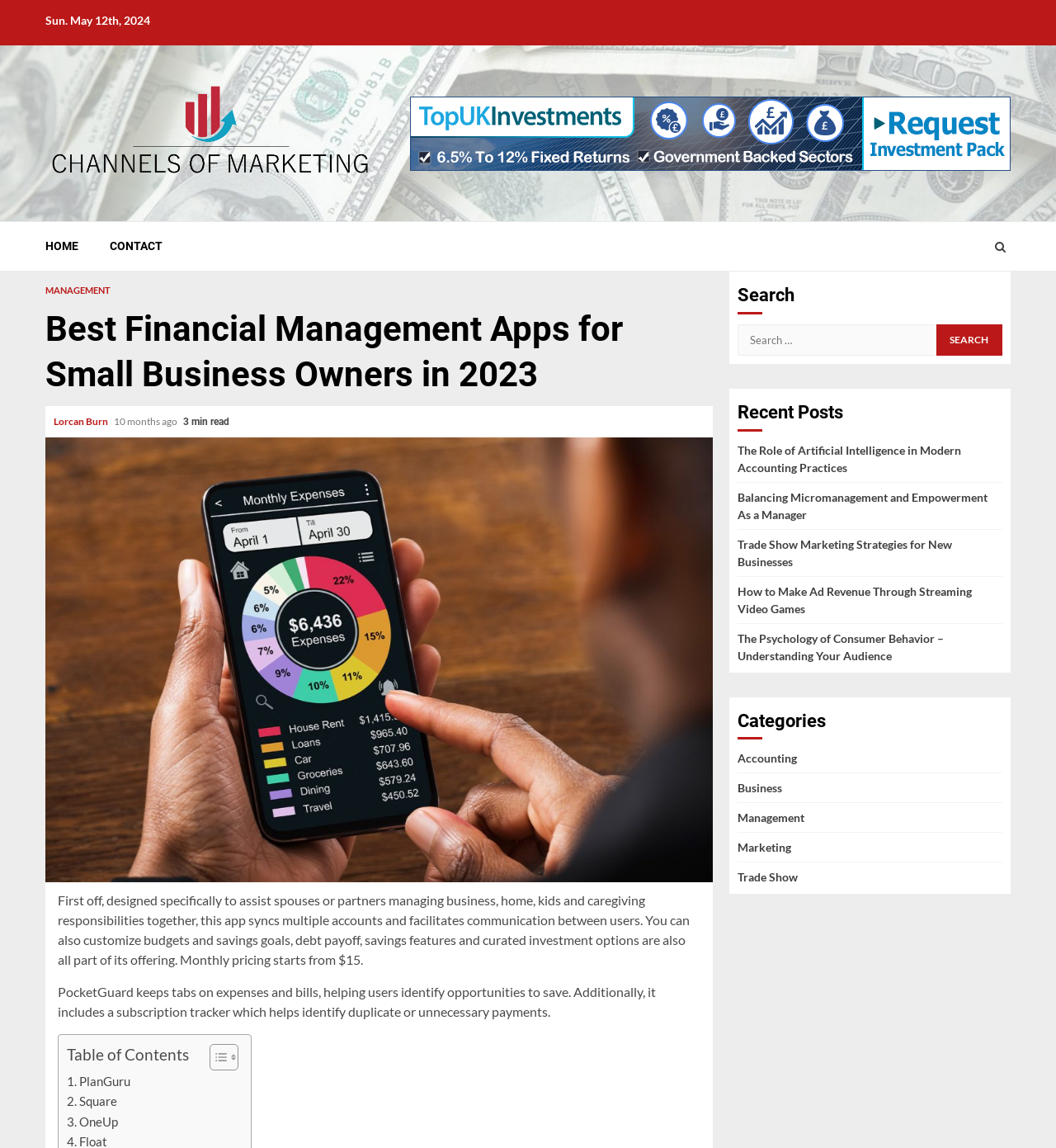Identify the bounding box coordinates for the element you need to click to achieve the following task: "View the 'Related products'". The coordinates must be four float values ranging from 0 to 1, formatted as [left, top, right, bottom].

None